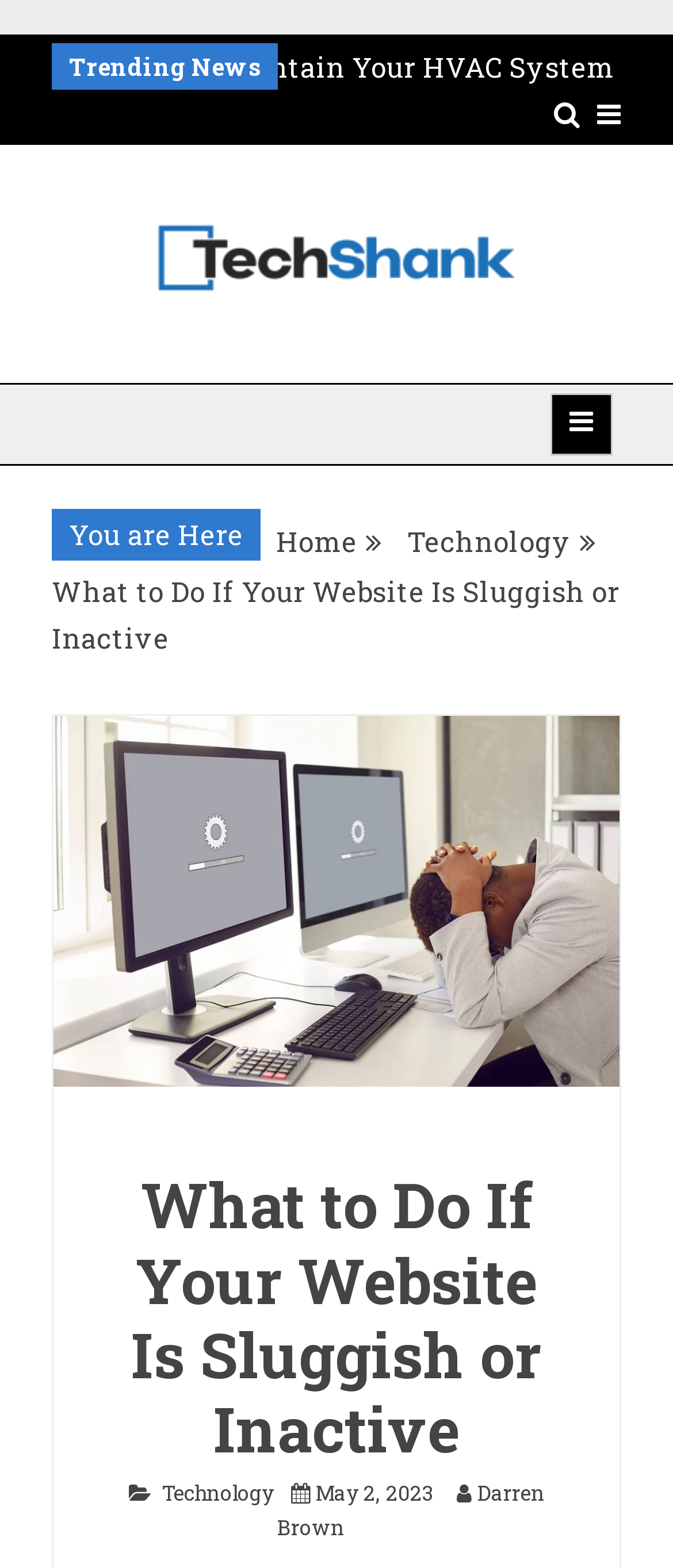What is the title or heading displayed on the webpage?

What to Do If Your Website Is Sluggish or Inactive